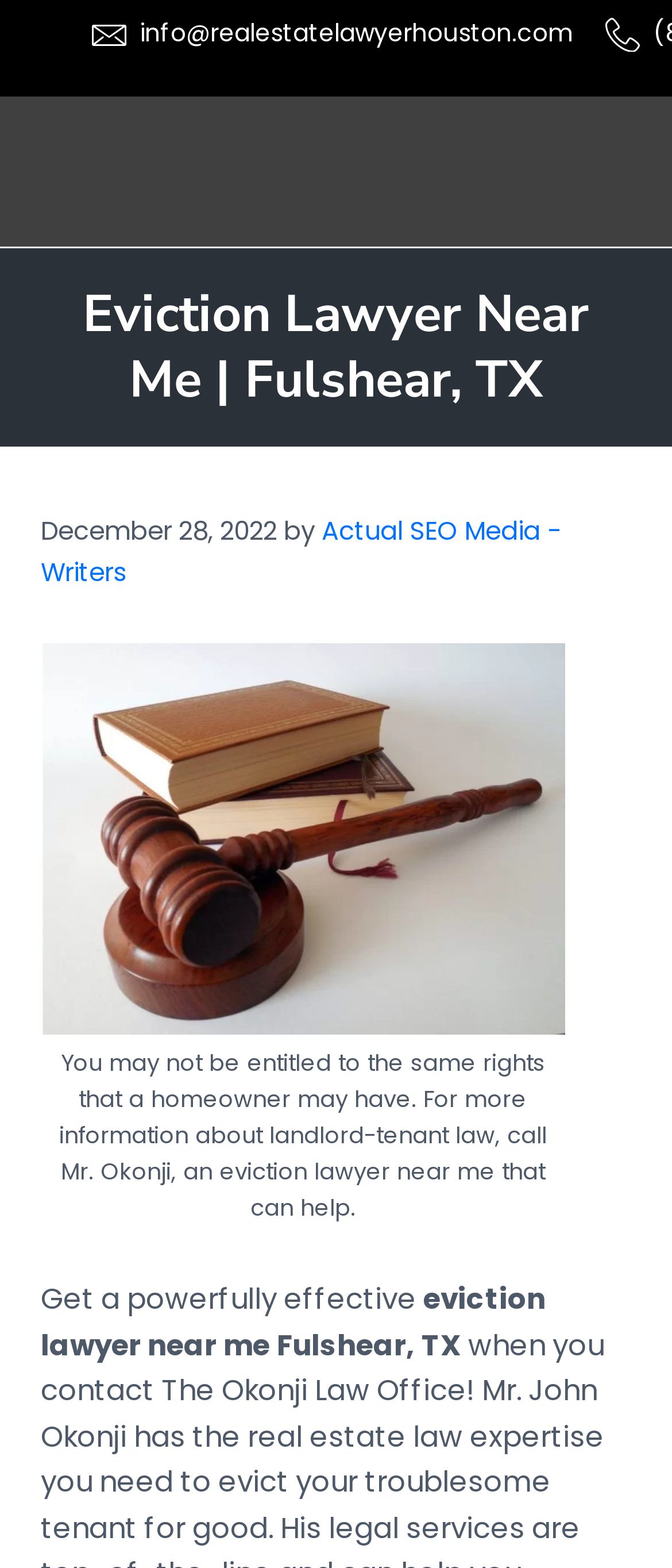Given the element description, predict the bounding box coordinates in the format (top-left x, top-left y, bottom-right x, bottom-right y), using floating point numbers between 0 and 1: Instagram

[0.705, 0.055, 0.797, 0.095]